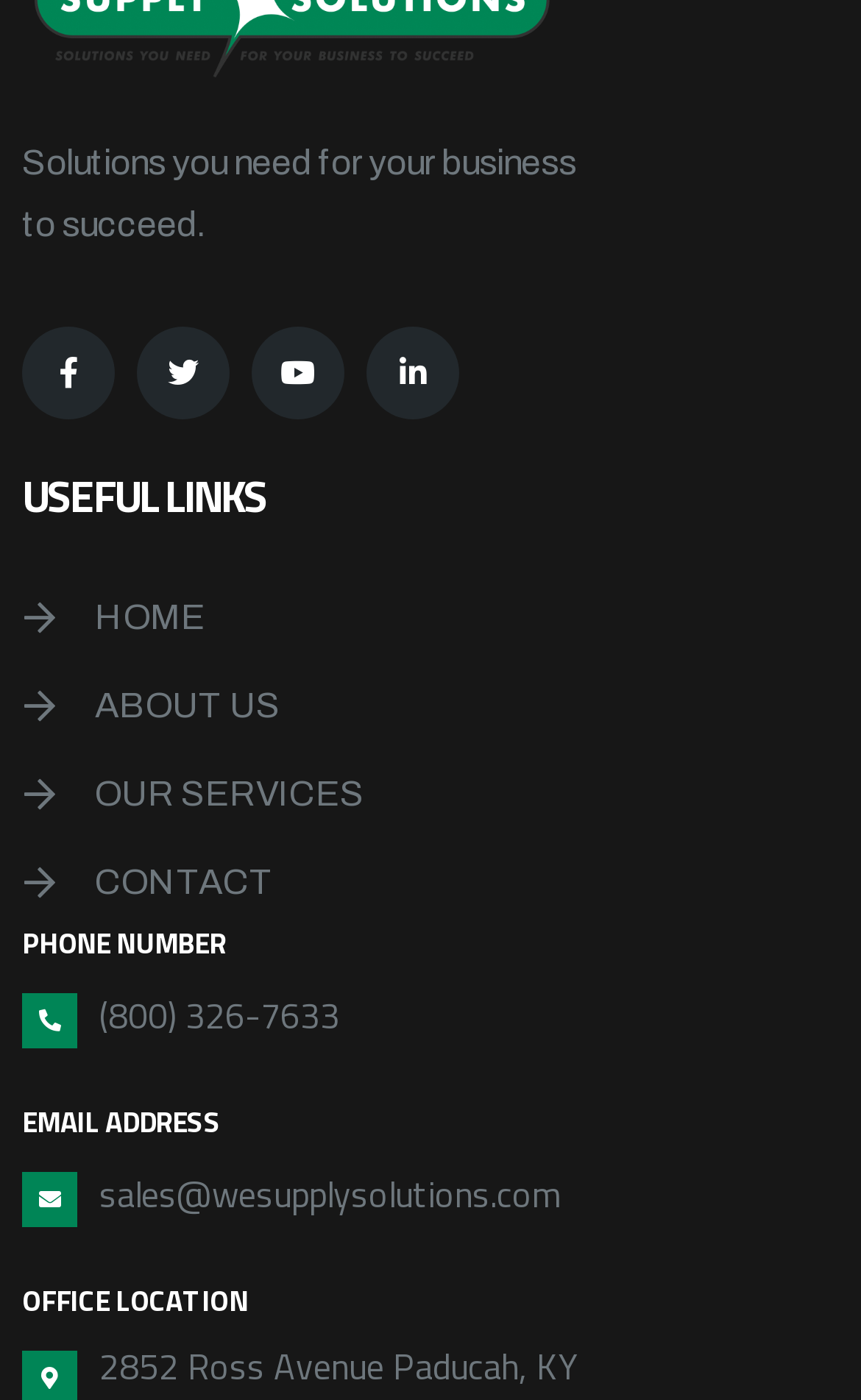Please identify the bounding box coordinates of the element that needs to be clicked to perform the following instruction: "view about us".

[0.028, 0.486, 0.972, 0.524]